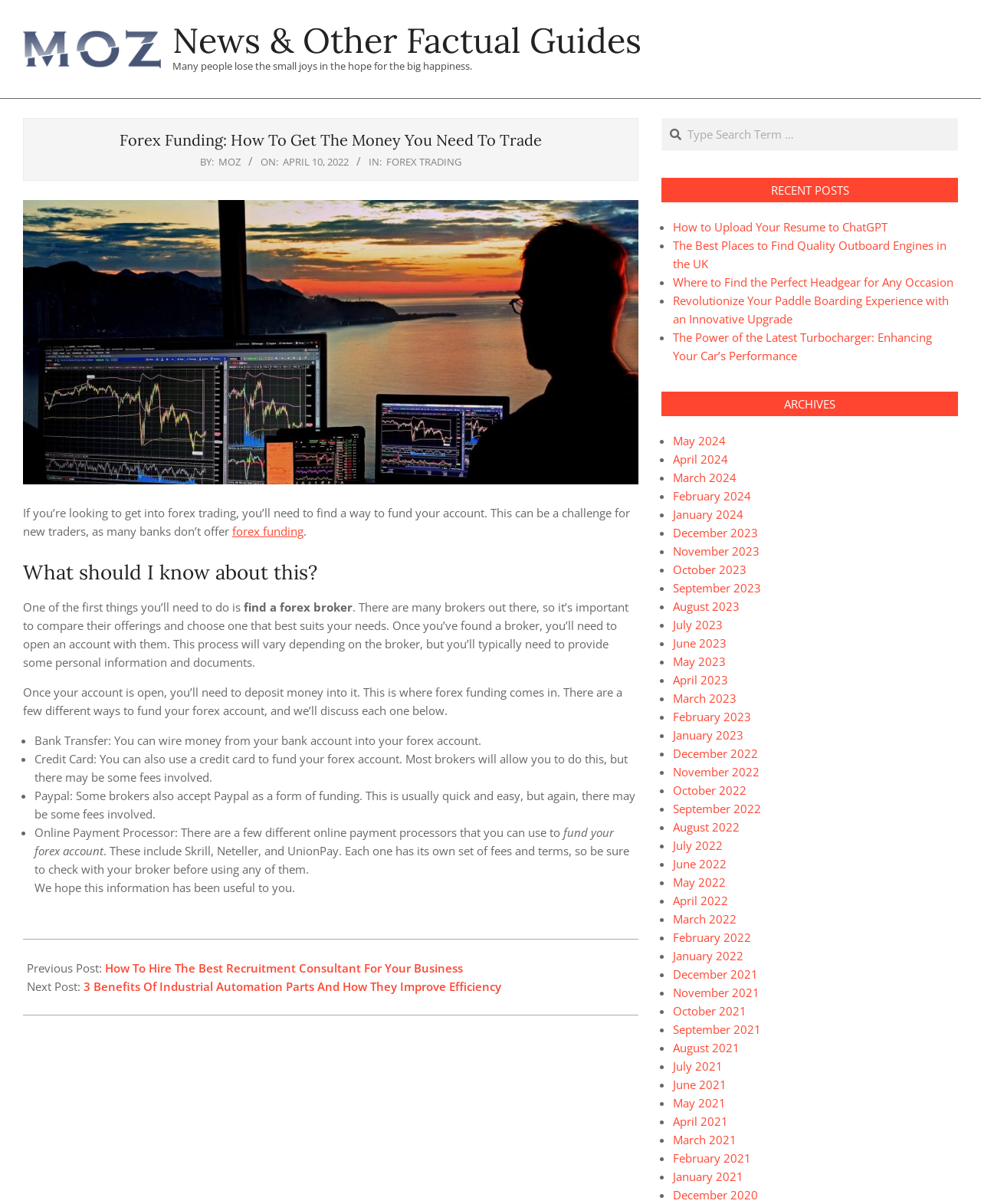Find the bounding box coordinates of the clickable area required to complete the following action: "Read the article 'How To Get The Money You Need To Trade'".

[0.038, 0.108, 0.636, 0.125]